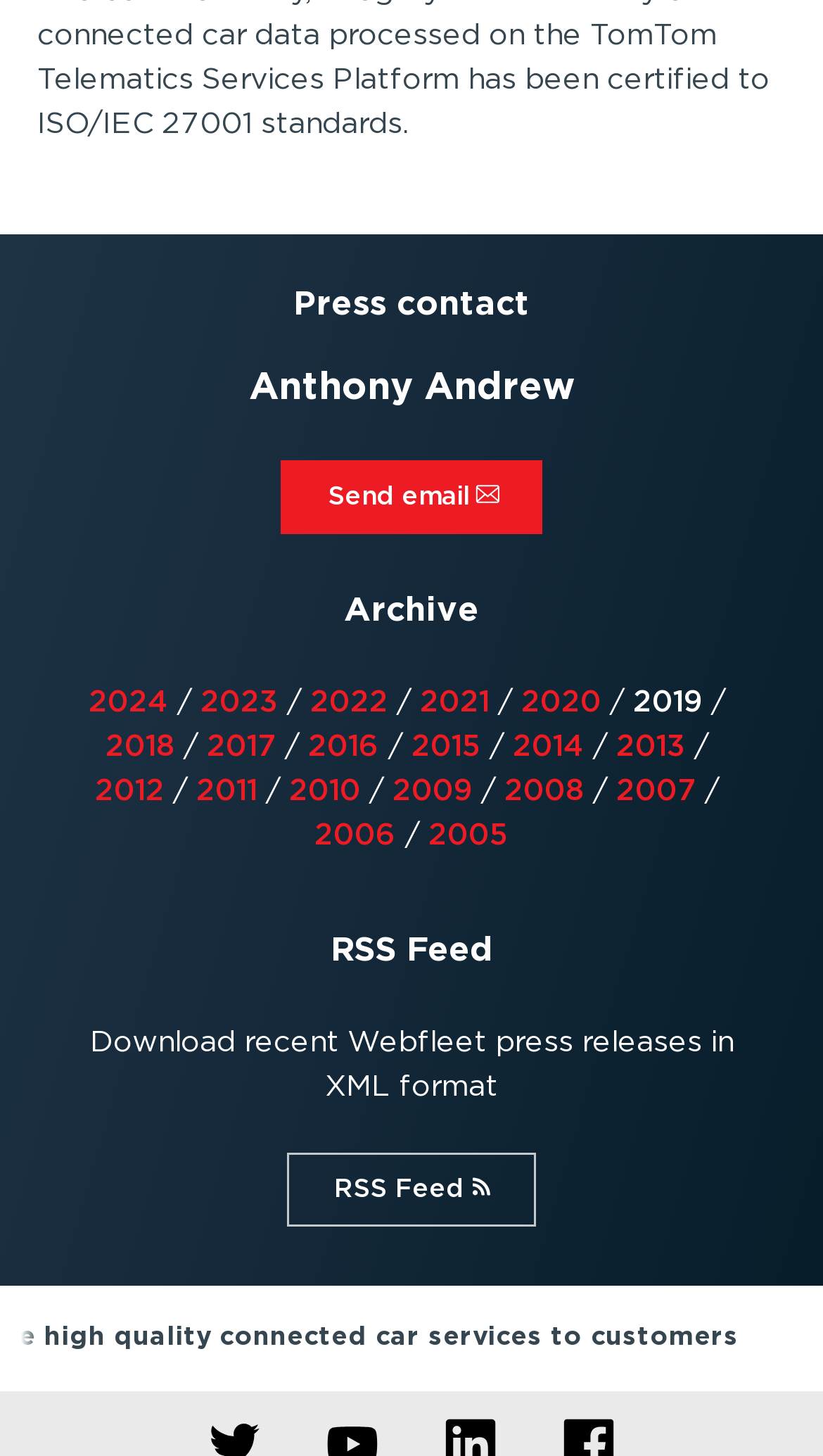Can you specify the bounding box coordinates of the area that needs to be clicked to fulfill the following instruction: "Send an email to Anthony Andrew"?

[0.342, 0.316, 0.658, 0.367]